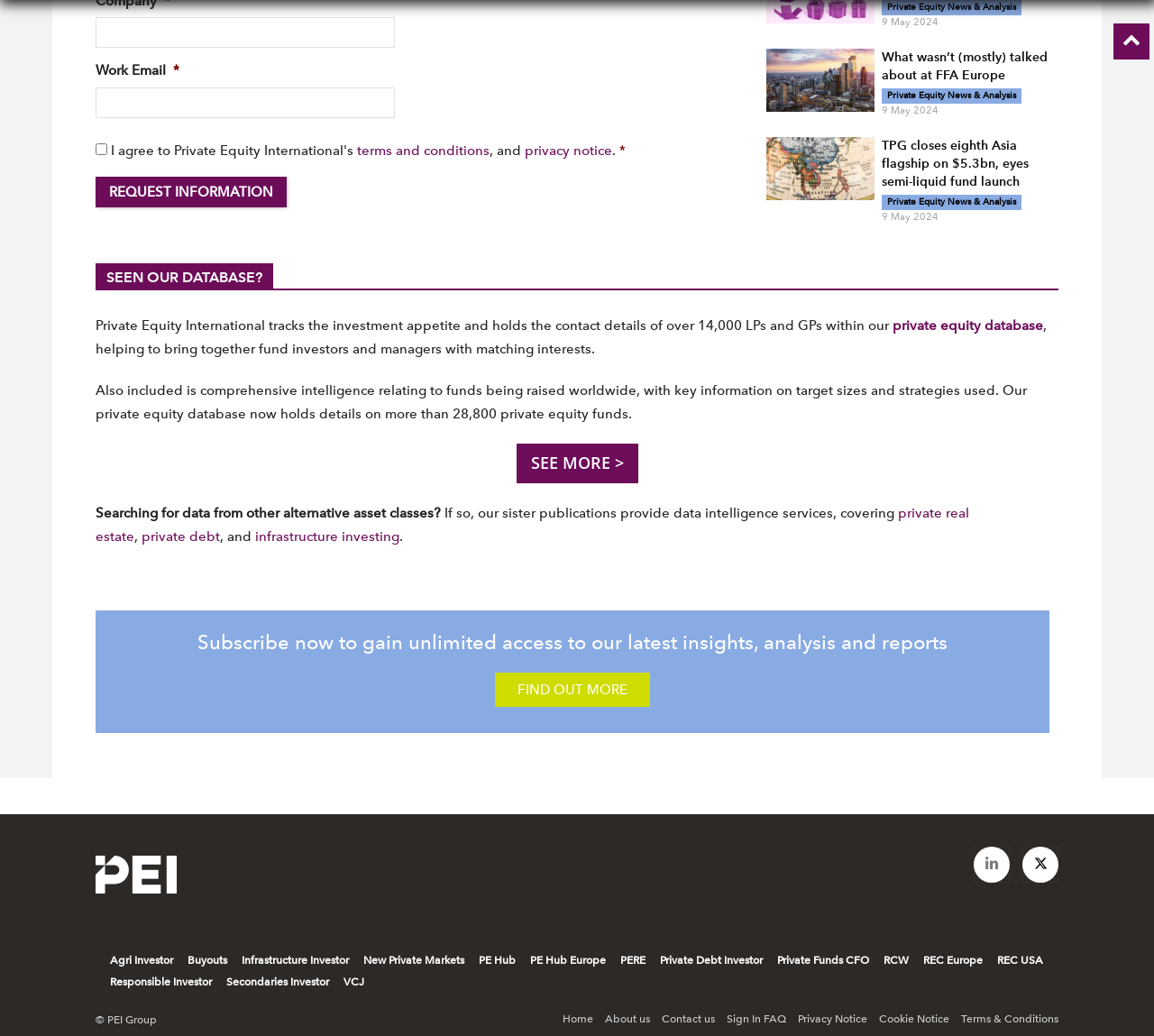Locate the bounding box coordinates of the clickable region to complete the following instruction: "Click on the 'C, Visual Basic, or FORTRAN' link."

None